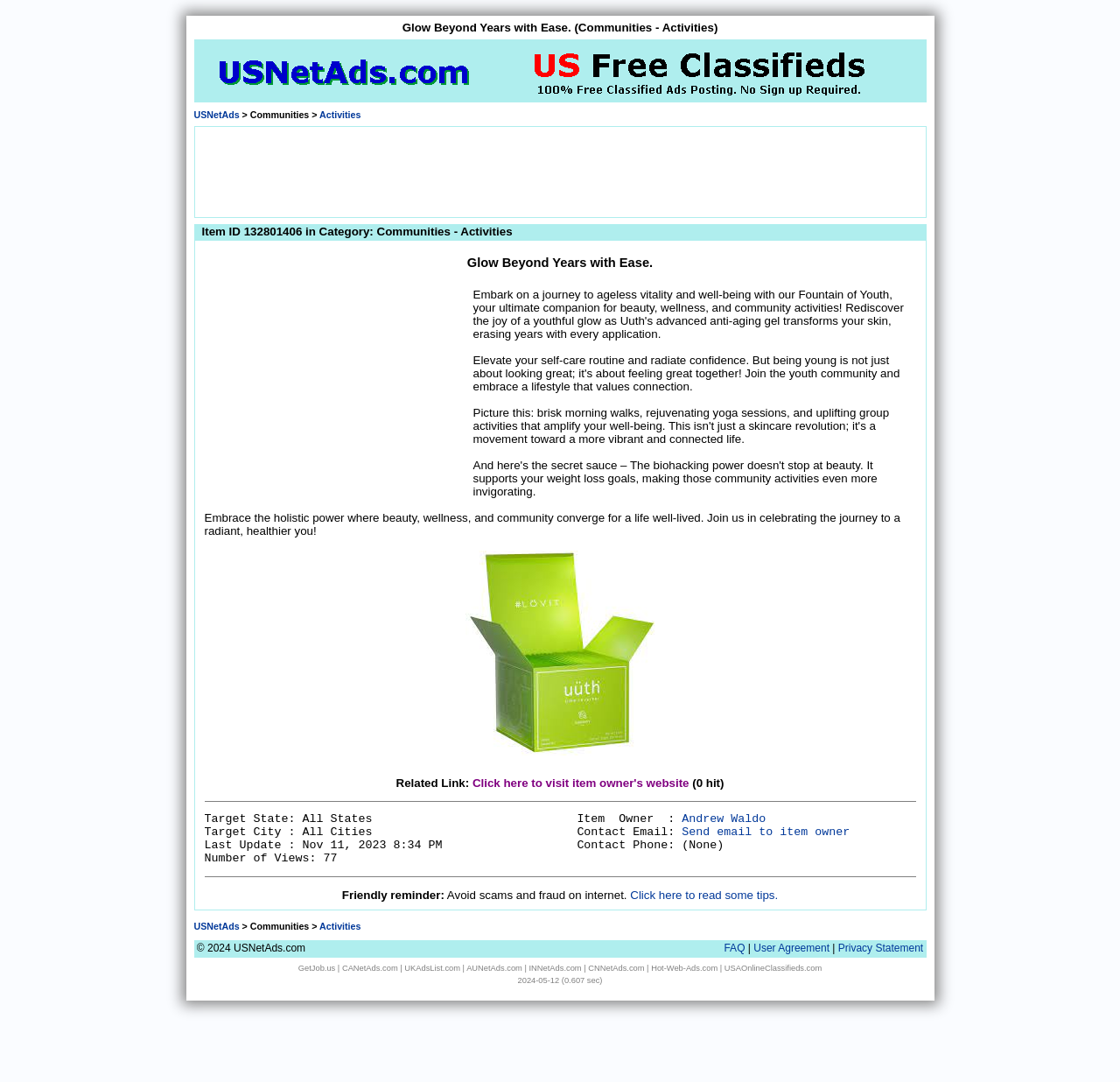Find the bounding box of the UI element described as: "aria-label="Advertisement" name="aswift_0" title="Advertisement"". The bounding box coordinates should be given as four float values between 0 and 1, i.e., [left, top, right, bottom].

[0.216, 0.121, 0.784, 0.194]